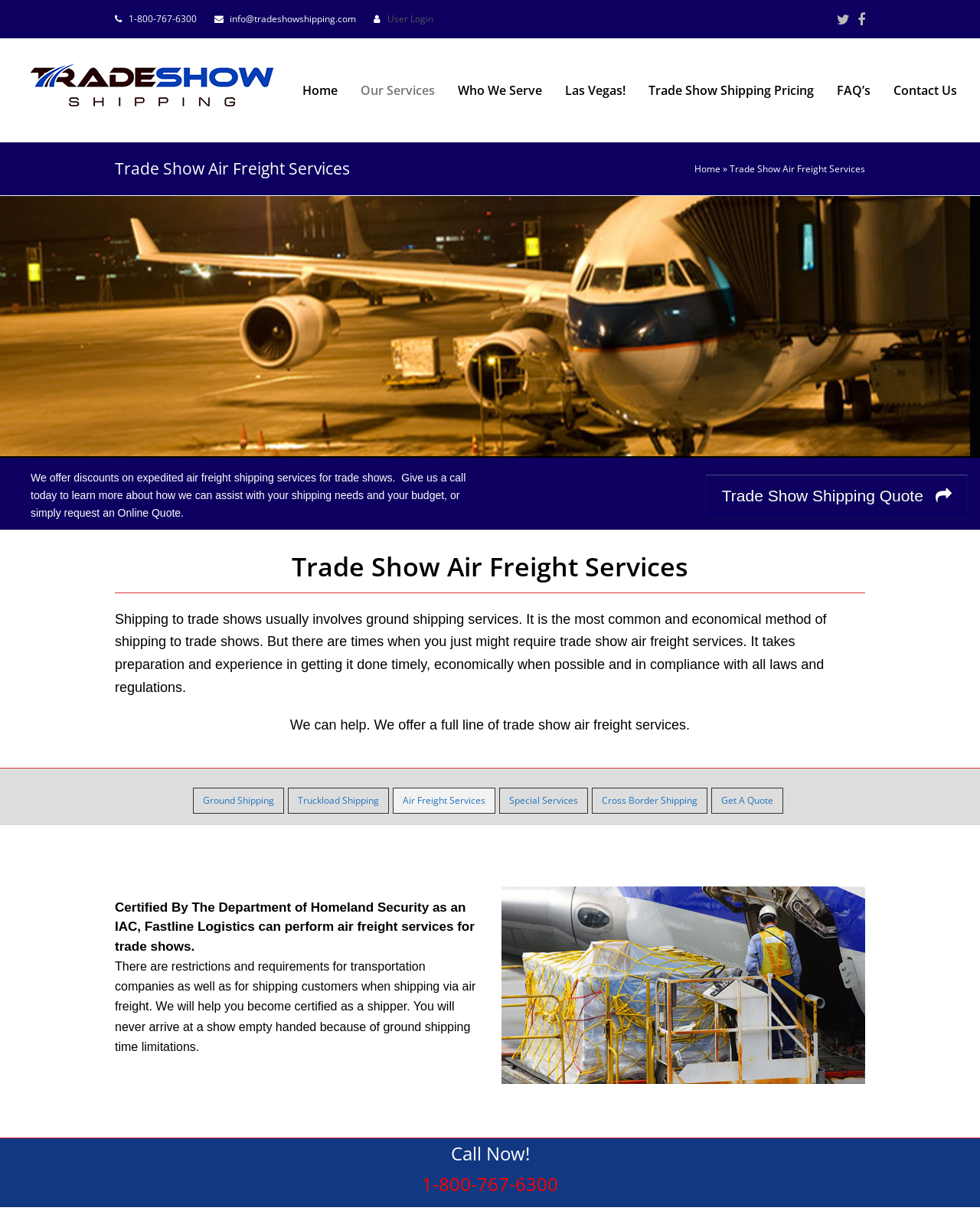What is the main service offered by this company?
Refer to the screenshot and answer in one word or phrase.

Trade Show Air Freight Services